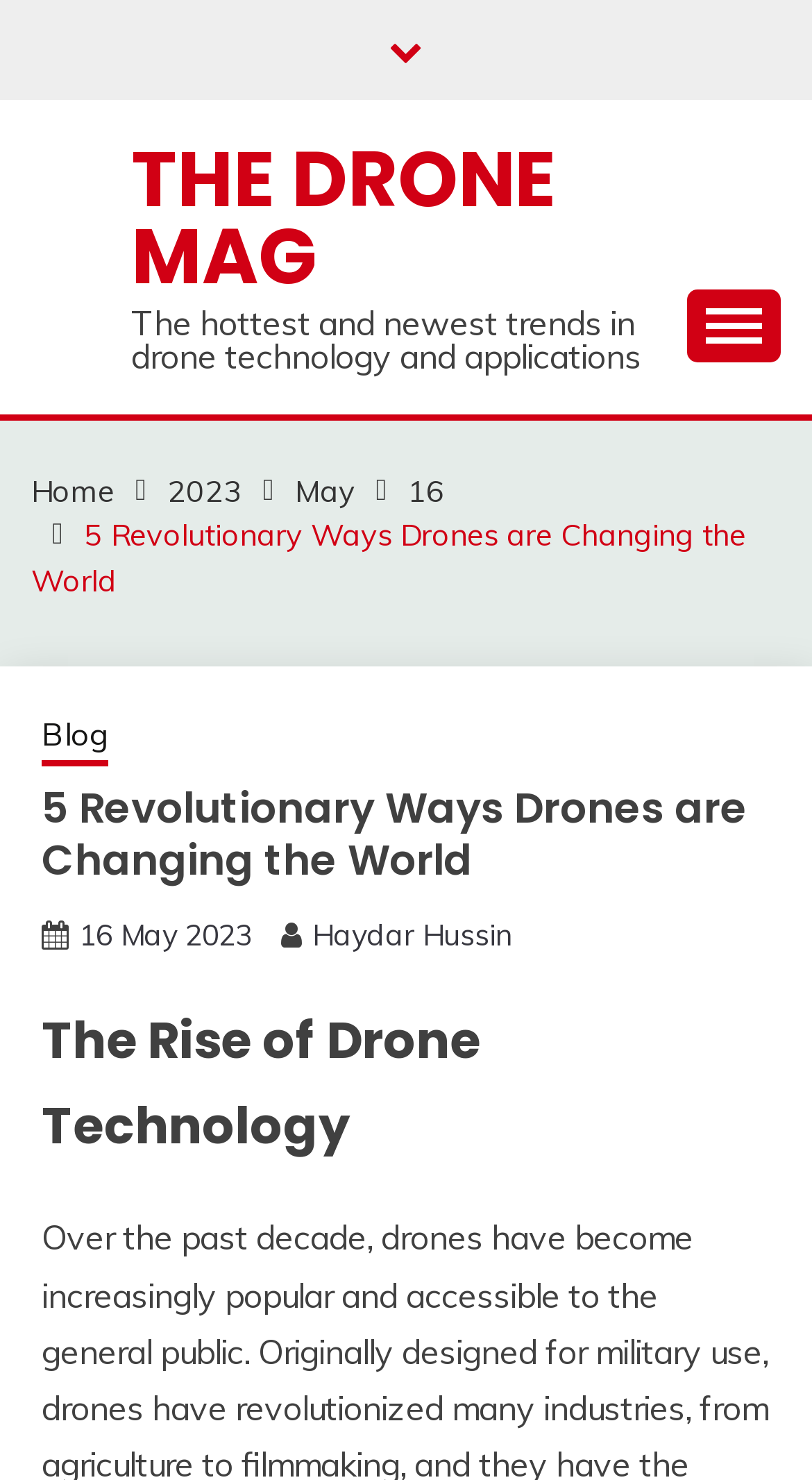Please analyze the image and provide a thorough answer to the question:
What is the name of the magazine?

I found the answer by looking at the top navigation bar, where I saw a link with the text 'THE DRONE MAG', which suggests that it is the name of the magazine.